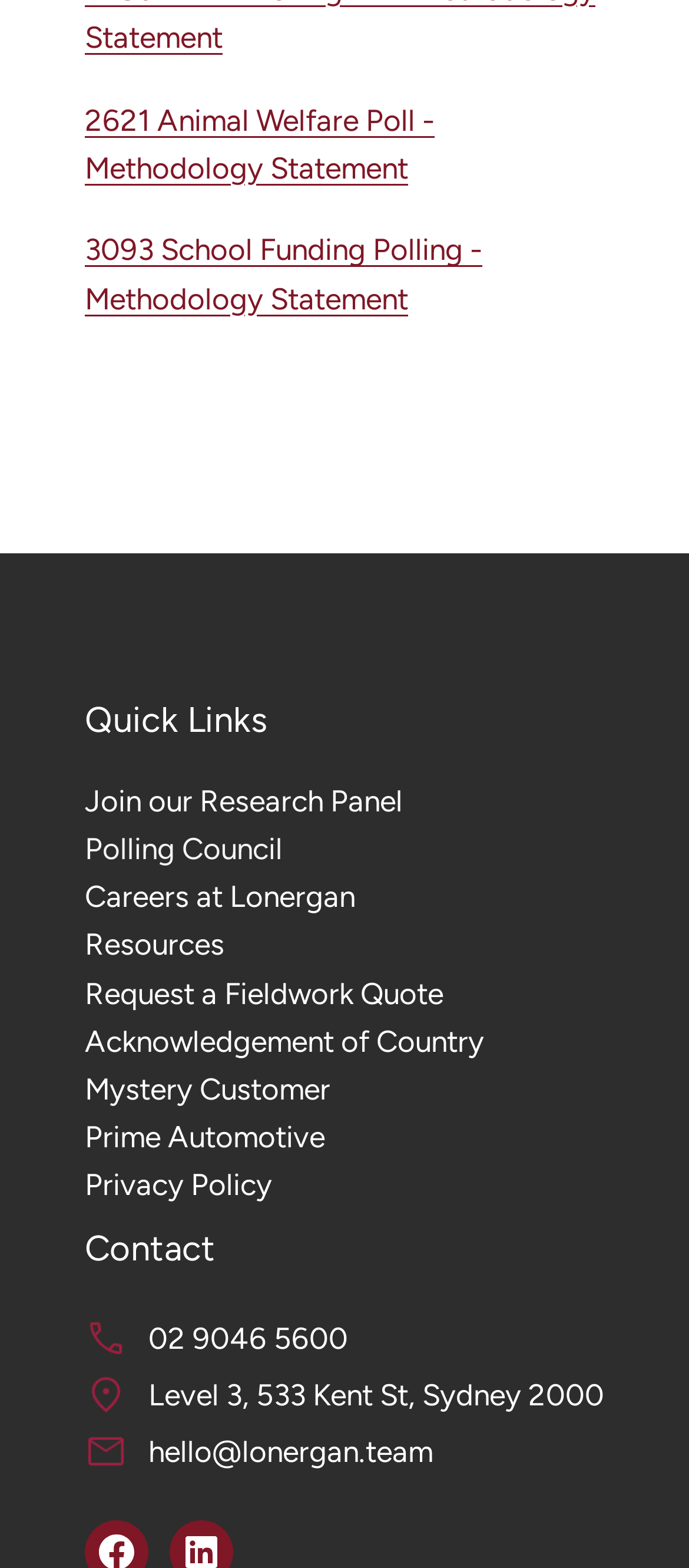Please answer the following query using a single word or phrase: 
How many links are in the 'Quick Links' section?

7